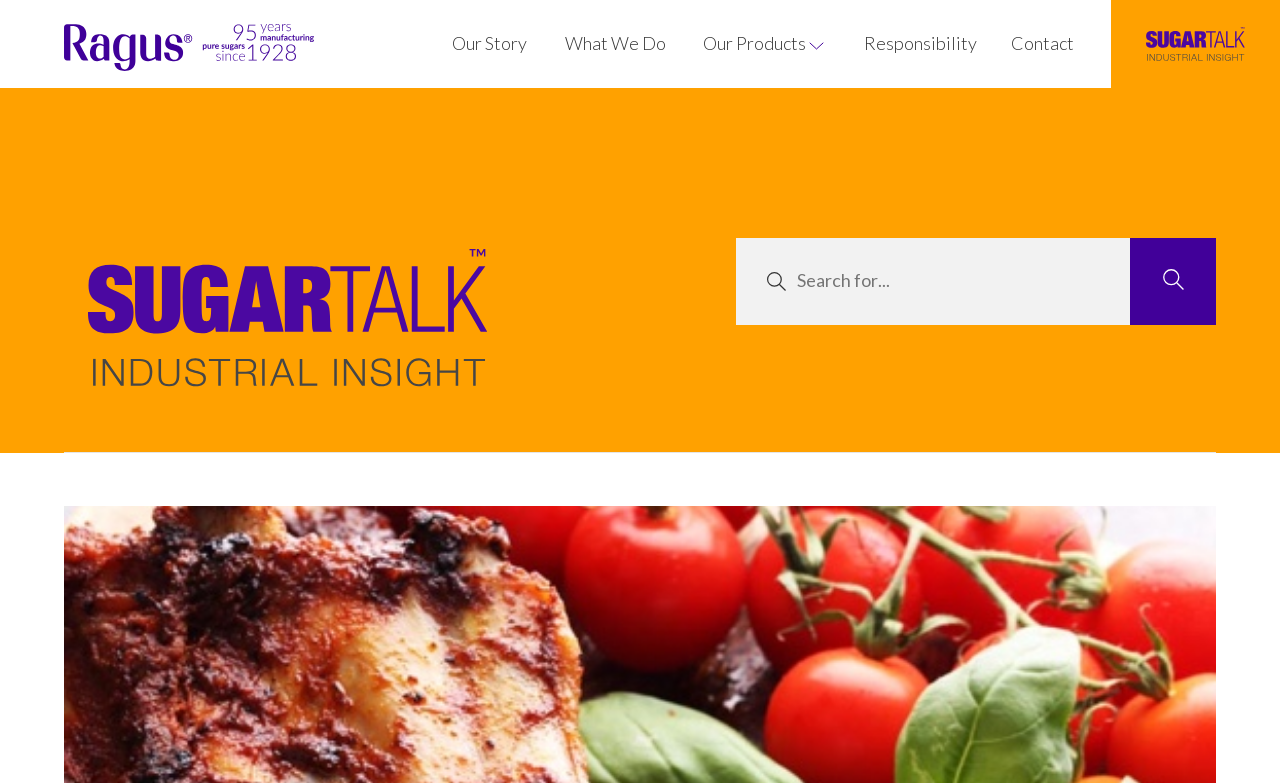Identify the bounding box coordinates of the area you need to click to perform the following instruction: "Go to Our Story".

[0.353, 0.042, 0.416, 0.07]